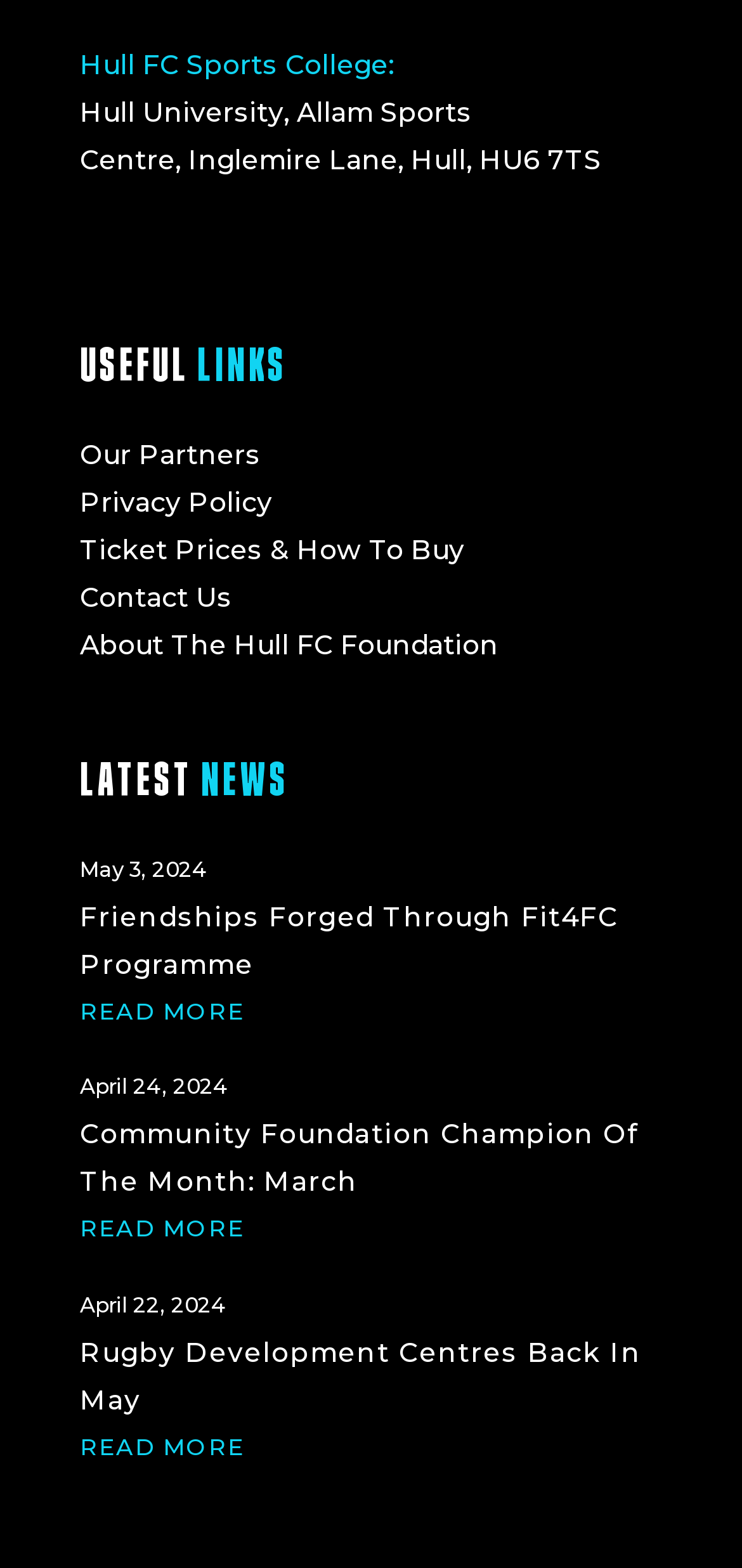Determine the bounding box coordinates of the clickable region to carry out the instruction: "Learn more about 'Rugby Development Centres Back In May'".

[0.108, 0.817, 0.892, 0.932]